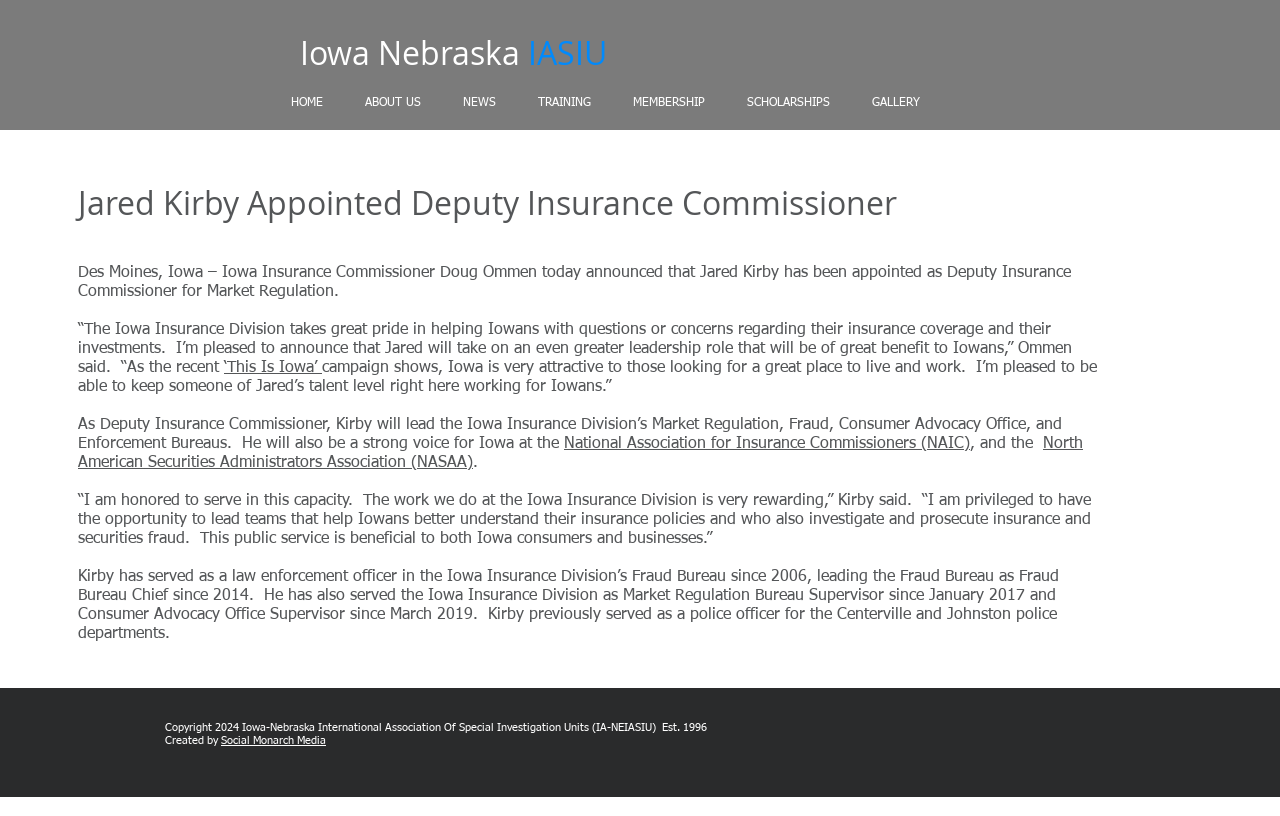Pinpoint the bounding box coordinates of the clickable area needed to execute the instruction: "Click SCHOLARSHIPS". The coordinates should be specified as four float numbers between 0 and 1, i.e., [left, top, right, bottom].

[0.567, 0.091, 0.665, 0.162]